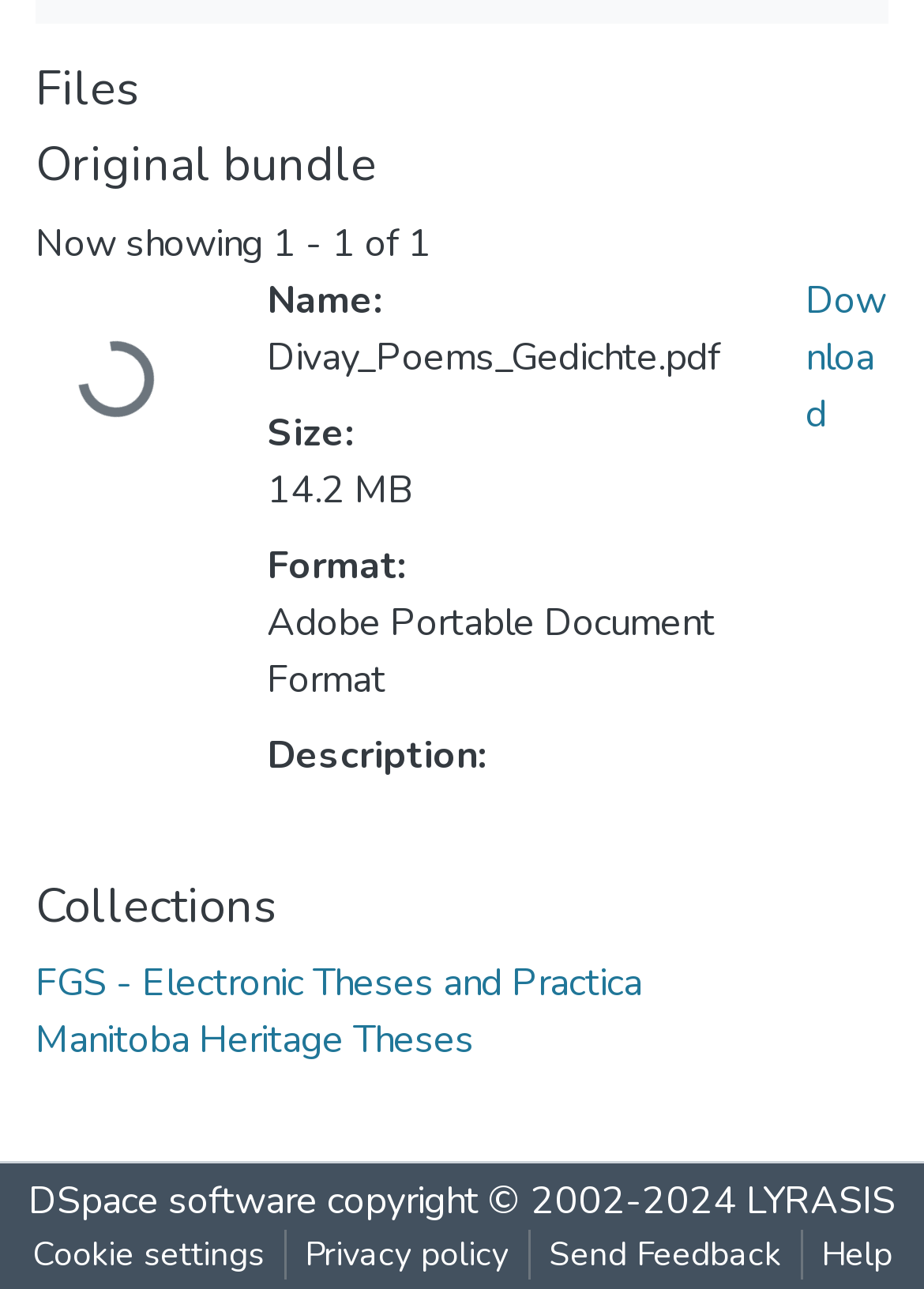Please give a succinct answer using a single word or phrase:
What is the current status of the file?

Loading...